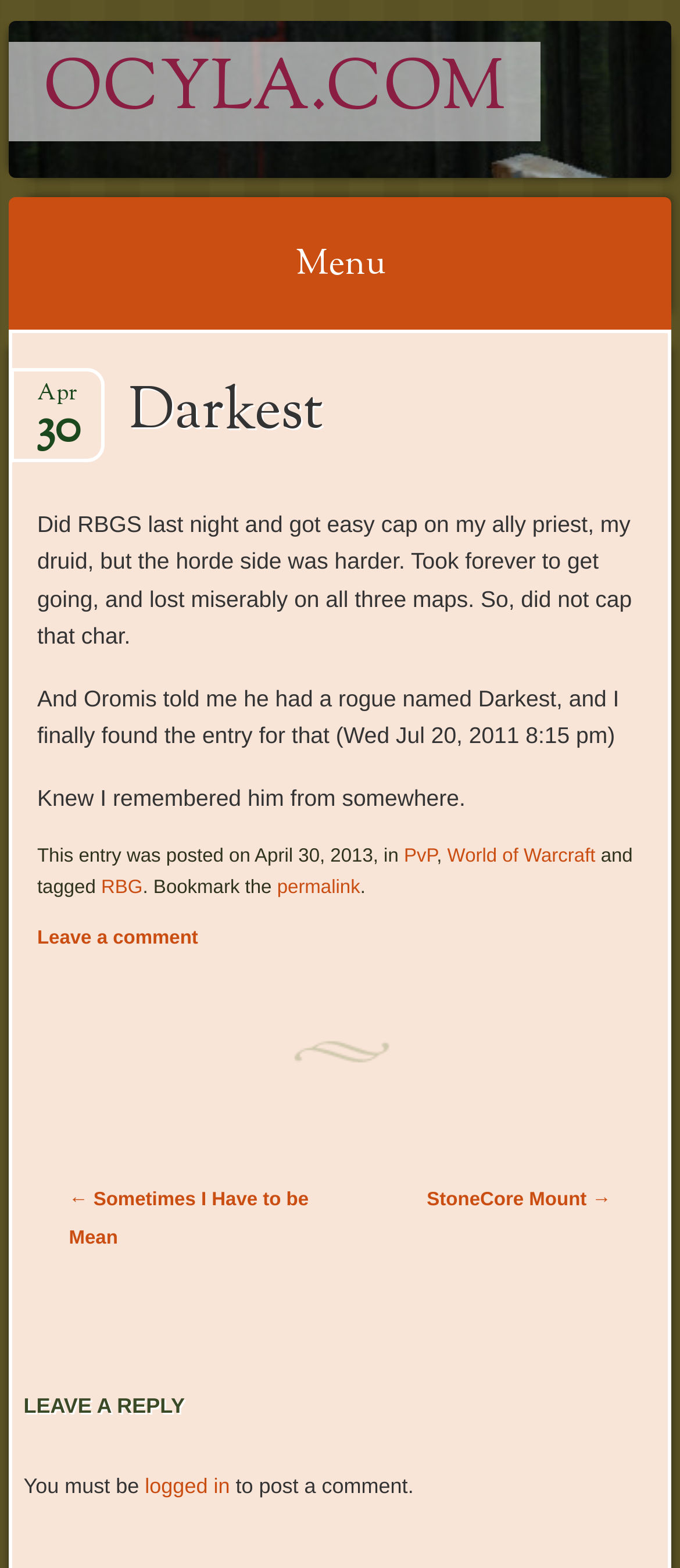Generate a thorough caption that explains the contents of the webpage.

The webpage appears to be a blog post titled "Darkest" on the website ocyla.com. At the top, there is a link to the website's homepage, followed by a heading with the website's name. Below that, there is a menu heading, and a link to skip to the content.

The main content of the page is an article with a heading "Darkest" and a link to the date "Apr 30" below it. The article contains three paragraphs of text, describing the author's experience playing a game, specifically mentioning a character named Darkest.

Below the article, there is a footer section with metadata about the post, including the date, categories, and tags. There are links to related categories, such as "PvP" and "World of Warcraft", and a link to the permalink.

On the right side of the footer, there is a section for post navigation, with links to the previous and next posts, titled "Sometimes I Have to be Mean" and "StoneCore Mount", respectively.

At the very bottom of the page, there is a section for leaving a reply, with a heading "LEAVE A REPLY" and a message indicating that users must be logged in to post a comment.